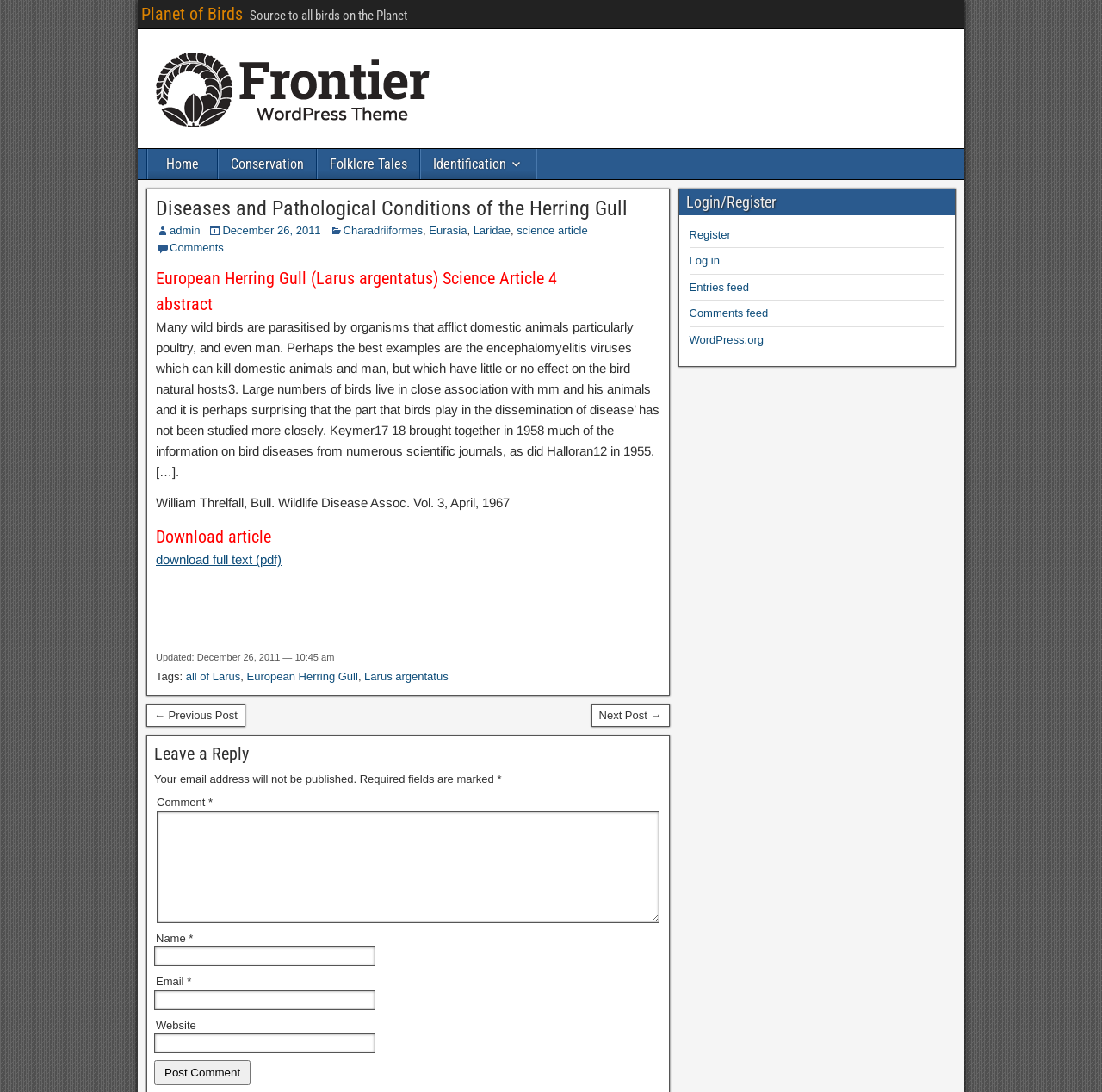Offer a thorough description of the webpage.

The webpage is about diseases and pathological conditions of the Herring Gull, a type of bird. At the top, there is a heading "Planet of Birds" with a link to the same title, accompanied by an image of a bird. Below this, there is a navigation menu with links to "Home", "Conservation", "Folklore Tales", and "Identification".

The main content of the webpage is an article about diseases and pathological conditions of the Herring Gull. The article has a heading "Diseases and Pathological Conditions of the Herring Gull" and is divided into sections. The first section has a heading "European Herring Gull (Larus argentatus) Science Article 4" and an abstract. The article then discusses the topic in detail, with a section on "Download article" that provides a link to download the full text in PDF format.

On the right side of the webpage, there is a sidebar with a heading "Login/Register" and links to register, log in, and access feeds for entries and comments. There are also links to WordPress.org and other related resources.

At the bottom of the webpage, there is a footer section with a heading "Leave a Reply" and a comment form that allows users to leave a comment. The form has fields for name, email, website, and comment, and a button to post the comment.

Throughout the webpage, there are several links to related topics, such as "Charadriiformes", "Eurasia", and "Laridae", which are likely related to the classification and habitat of the Herring Gull.